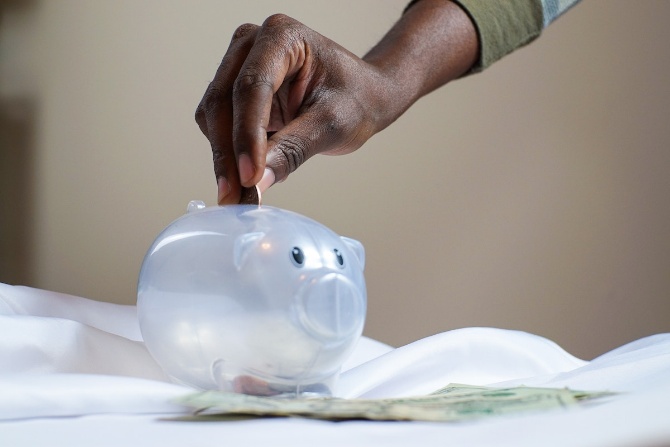What is the main theme of the image?
Please respond to the question thoroughly and include all relevant details.

The image symbolizes the act of saving money, highlighting the necessity of budgeting and prioritizing savings as essential steps toward achieving financial stability and planning for a comfortable retirement.